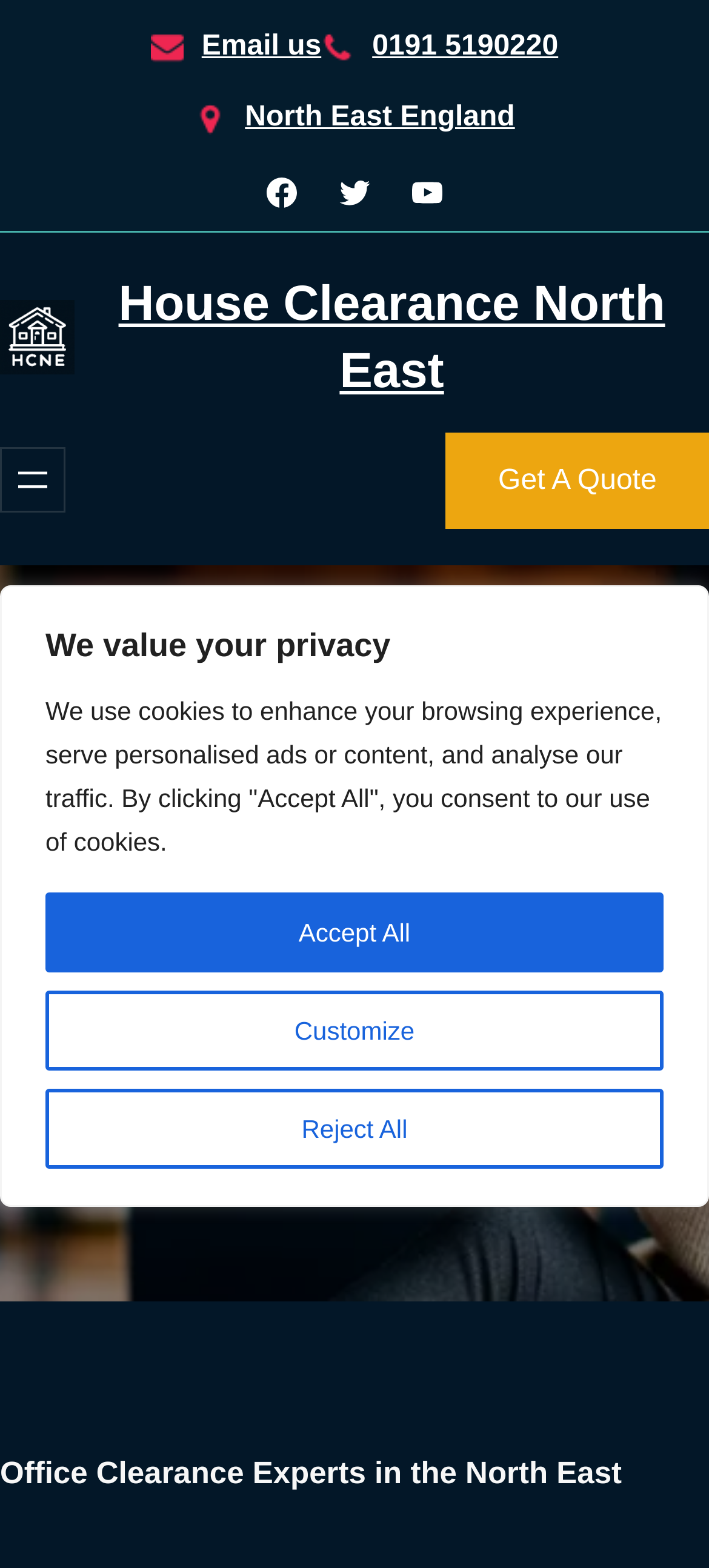Please provide a brief answer to the question using only one word or phrase: 
What service does the company provide?

Office Clearance